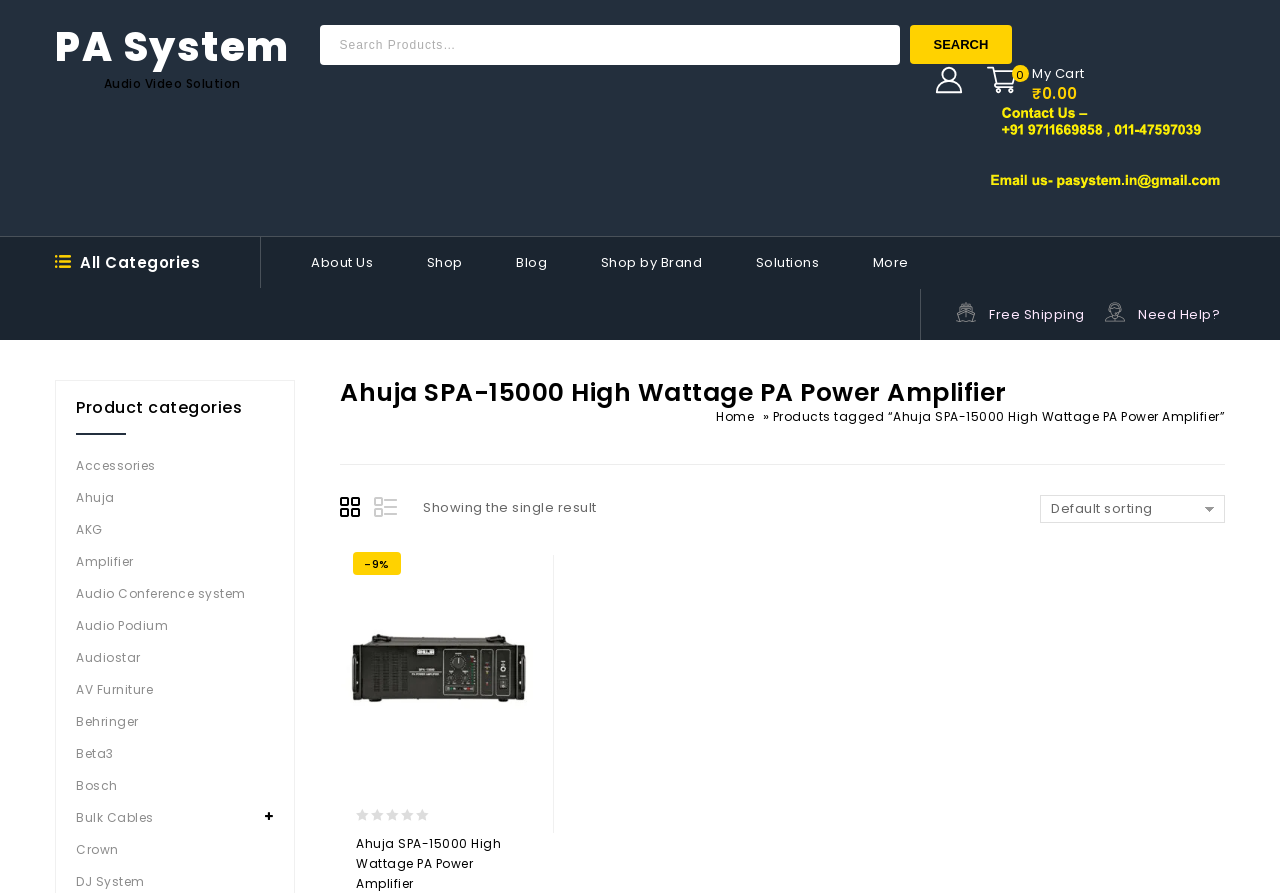Bounding box coordinates are to be given in the format (top-left x, top-left y, bottom-right x, bottom-right y). All values must be floating point numbers between 0 and 1. Provide the bounding box coordinate for the UI element described as: 0 My Cart ₹0.00

[0.806, 0.073, 0.847, 0.118]